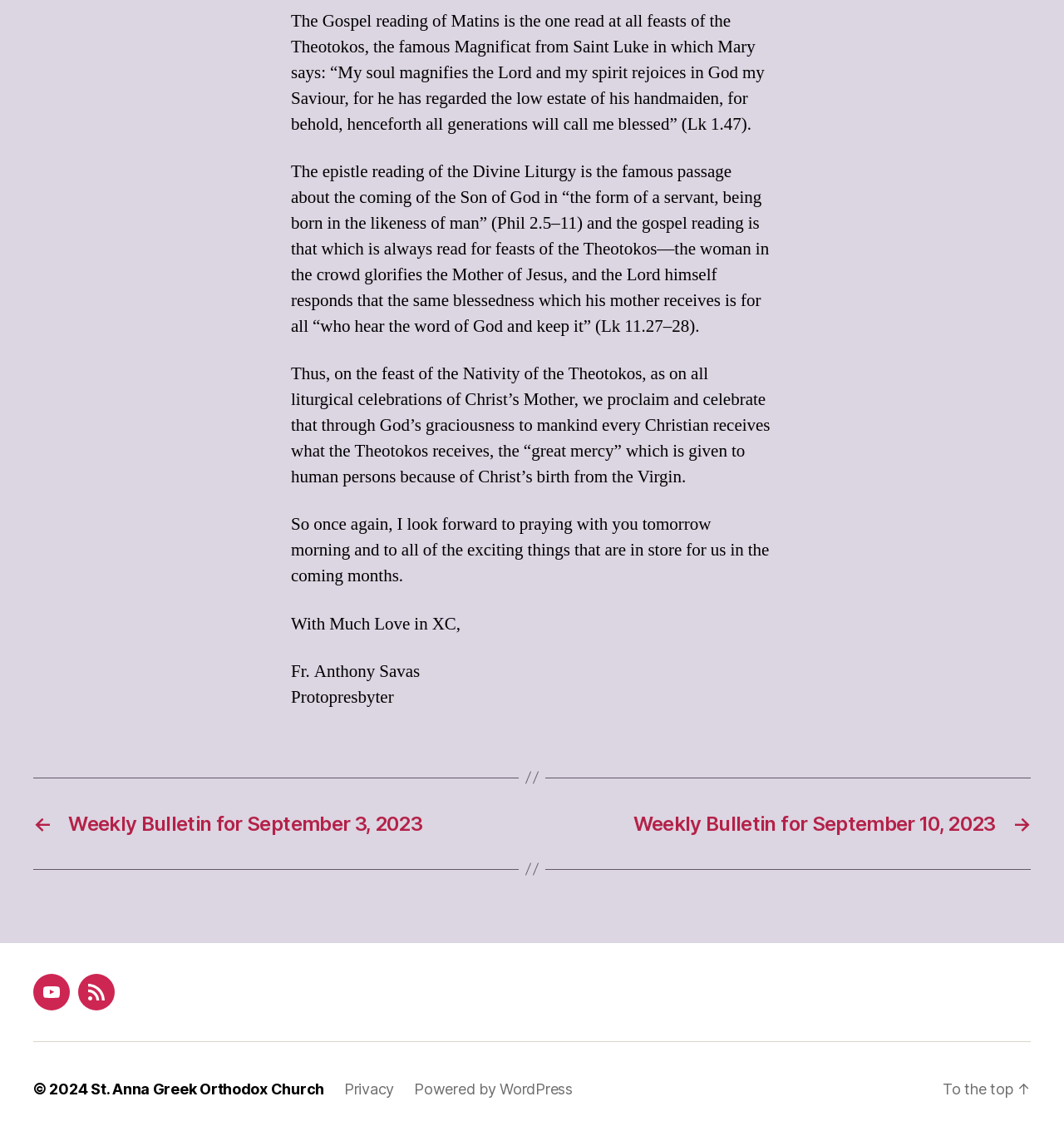Examine the screenshot and answer the question in as much detail as possible: What is the copyright year?

The copyright year is mentioned at the bottom of the page, where it says '© 2024'.